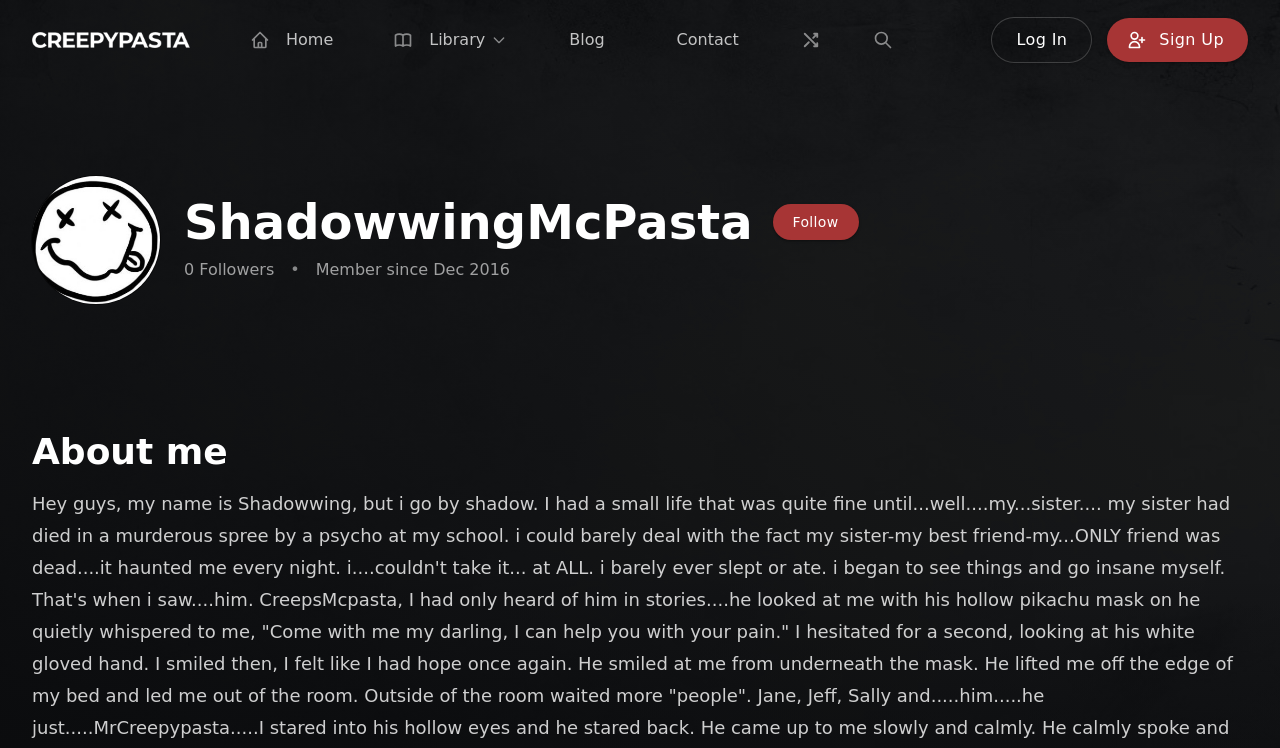Use one word or a short phrase to answer the question provided: 
What is the name of the user?

ShadowwingMcPasta